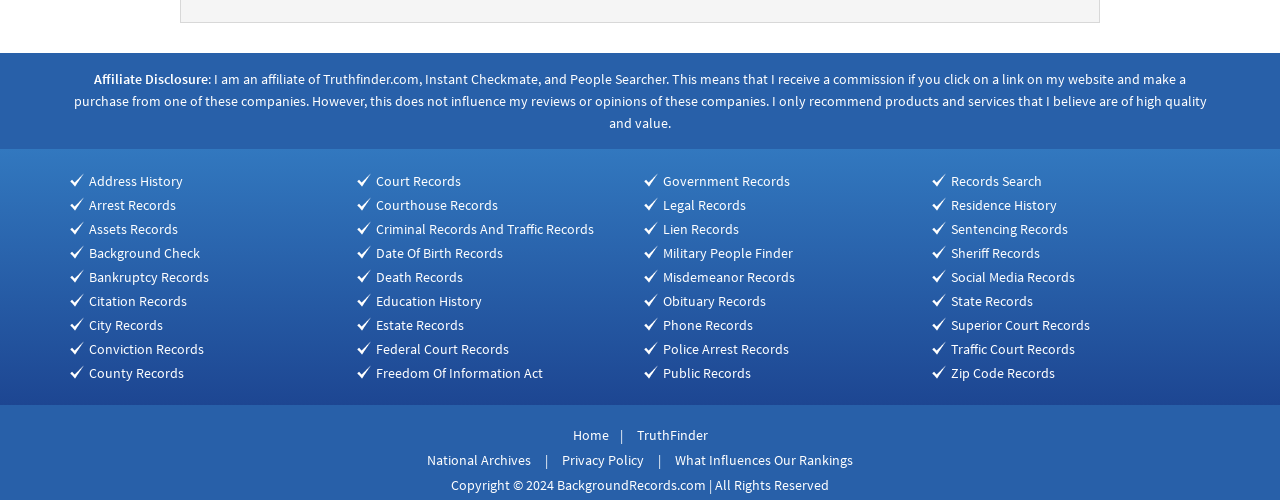Predict the bounding box of the UI element based on this description: "What Influences Our Rankings".

[0.527, 0.902, 0.666, 0.938]